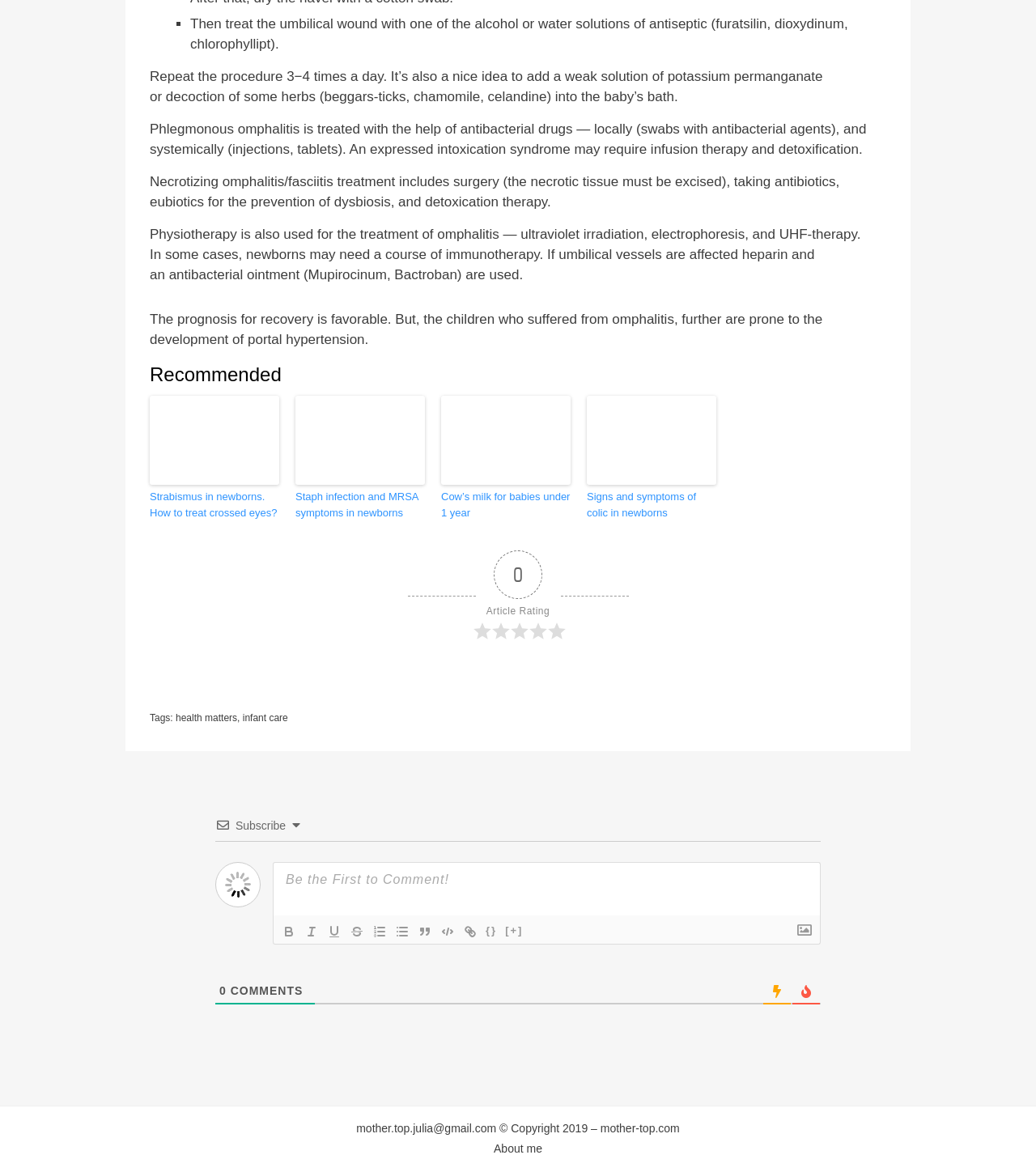Please identify the bounding box coordinates of the element's region that needs to be clicked to fulfill the following instruction: "Click the link to learn about staph infection and MRSA symptoms in newborns". The bounding box coordinates should consist of four float numbers between 0 and 1, i.e., [left, top, right, bottom].

[0.285, 0.337, 0.41, 0.413]